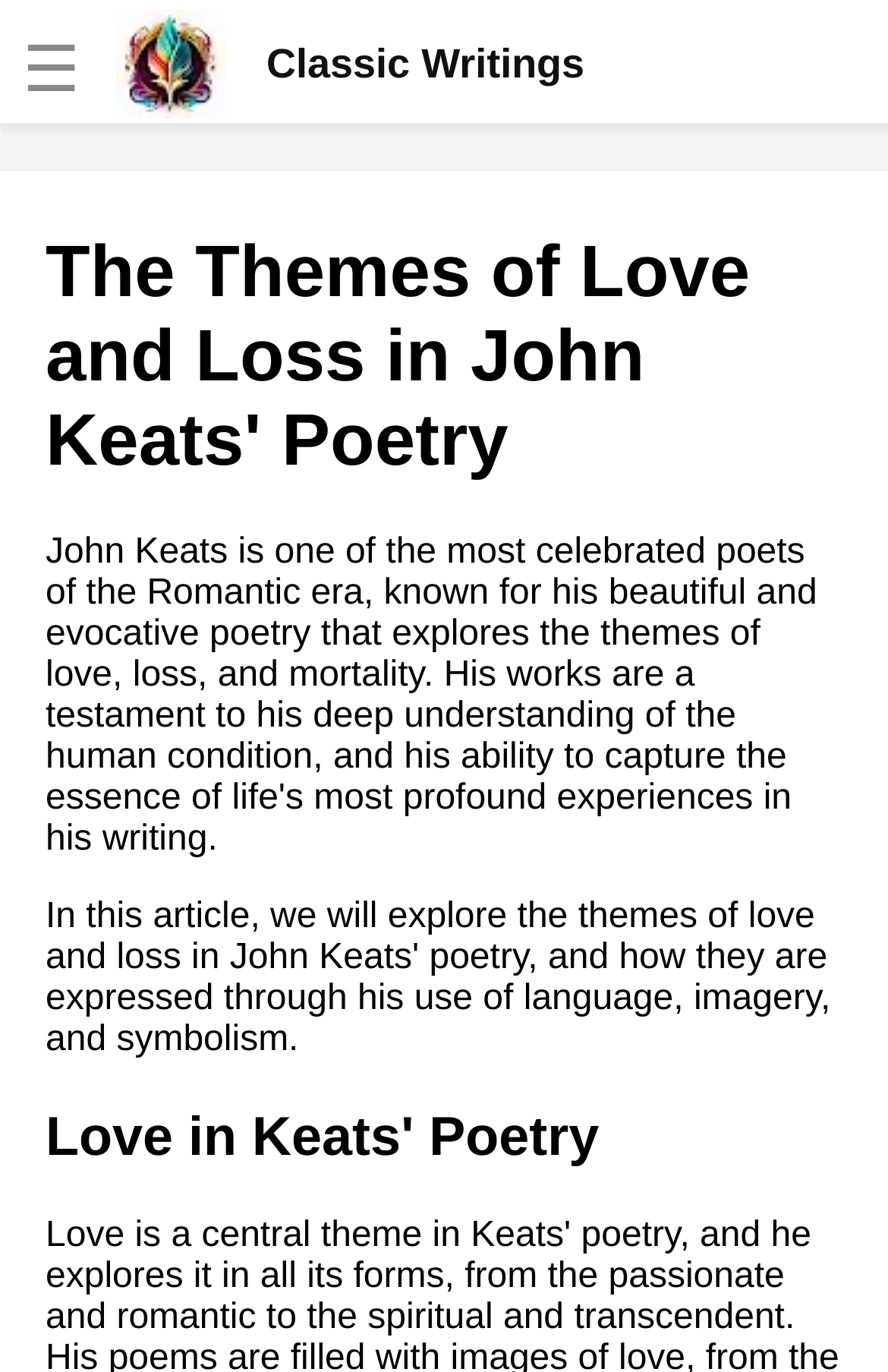Please find the bounding box coordinates of the element that needs to be clicked to perform the following instruction: "Click on 'COMMIT TO A LIFE OF AWAKENING'". The bounding box coordinates should be four float numbers between 0 and 1, represented as [left, top, right, bottom].

None